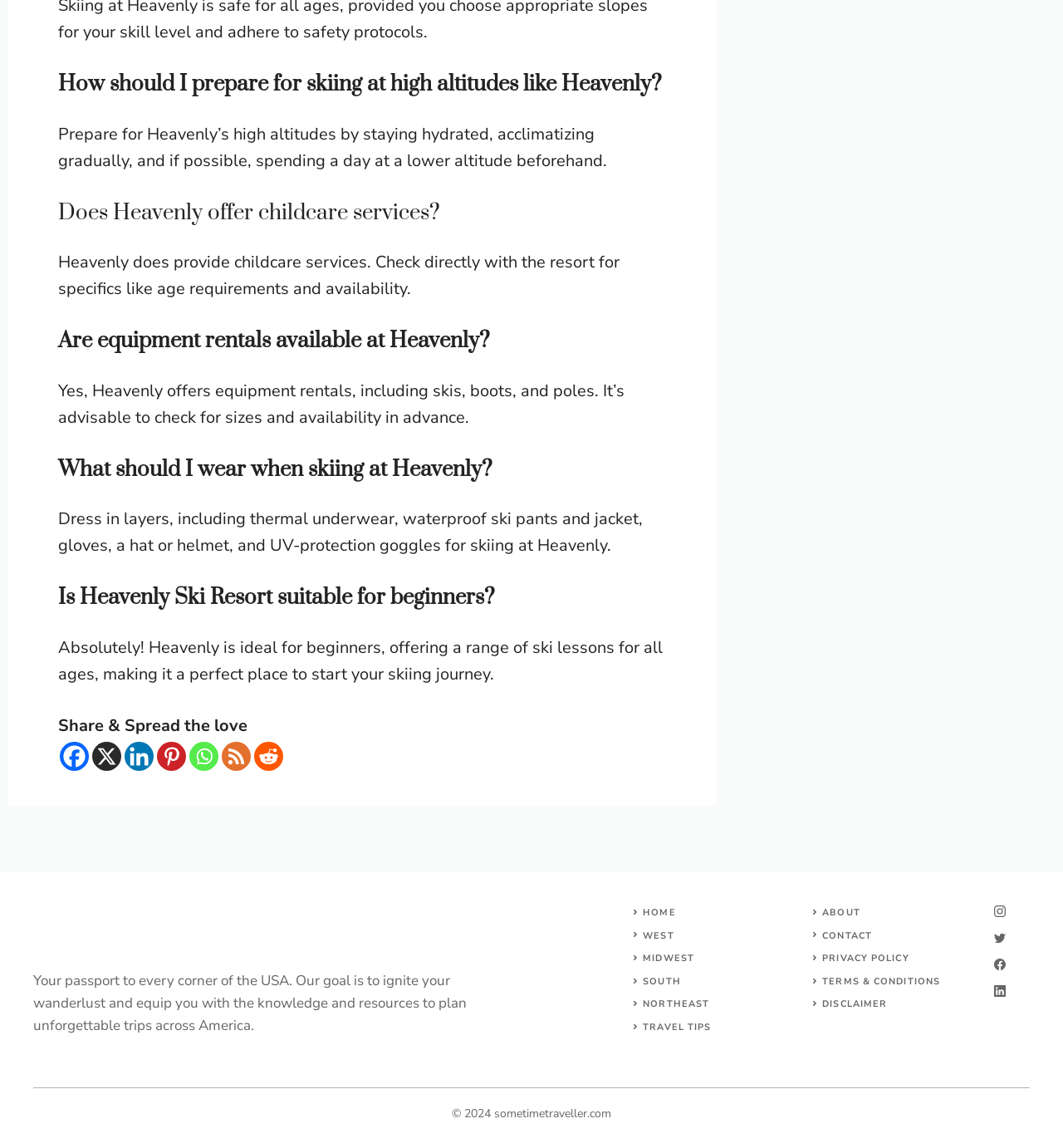Is Heavenly Ski Resort suitable for beginners?
Answer with a single word or short phrase according to what you see in the image.

Absolutely